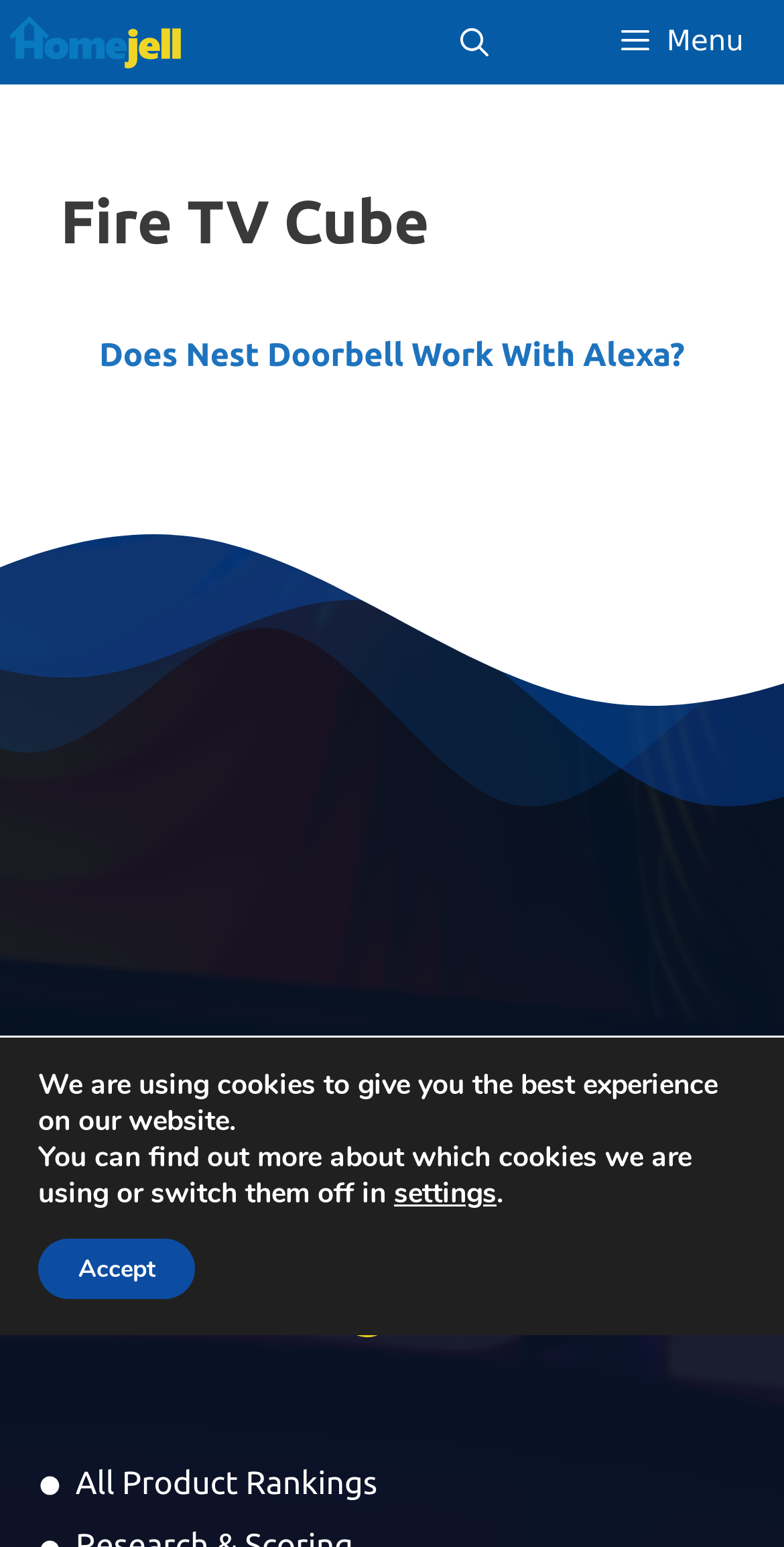Please find the bounding box coordinates (top-left x, top-left y, bottom-right x, bottom-right y) in the screenshot for the UI element described as follows: aria-label="Open Search Bar"

[0.501, 0.017, 0.707, 0.038]